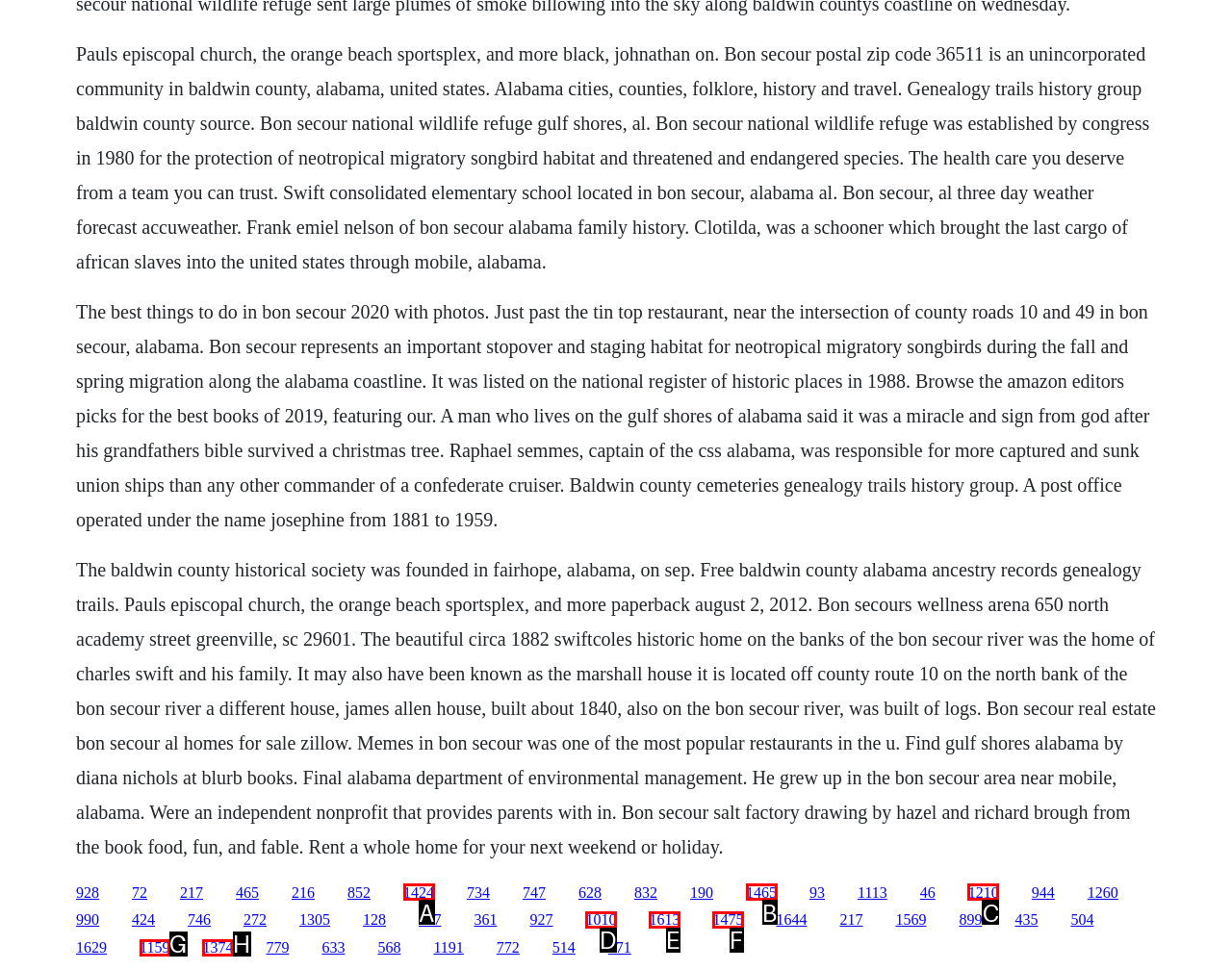From the choices given, find the HTML element that matches this description: Abrir el menú. Answer with the letter of the selected option directly.

None